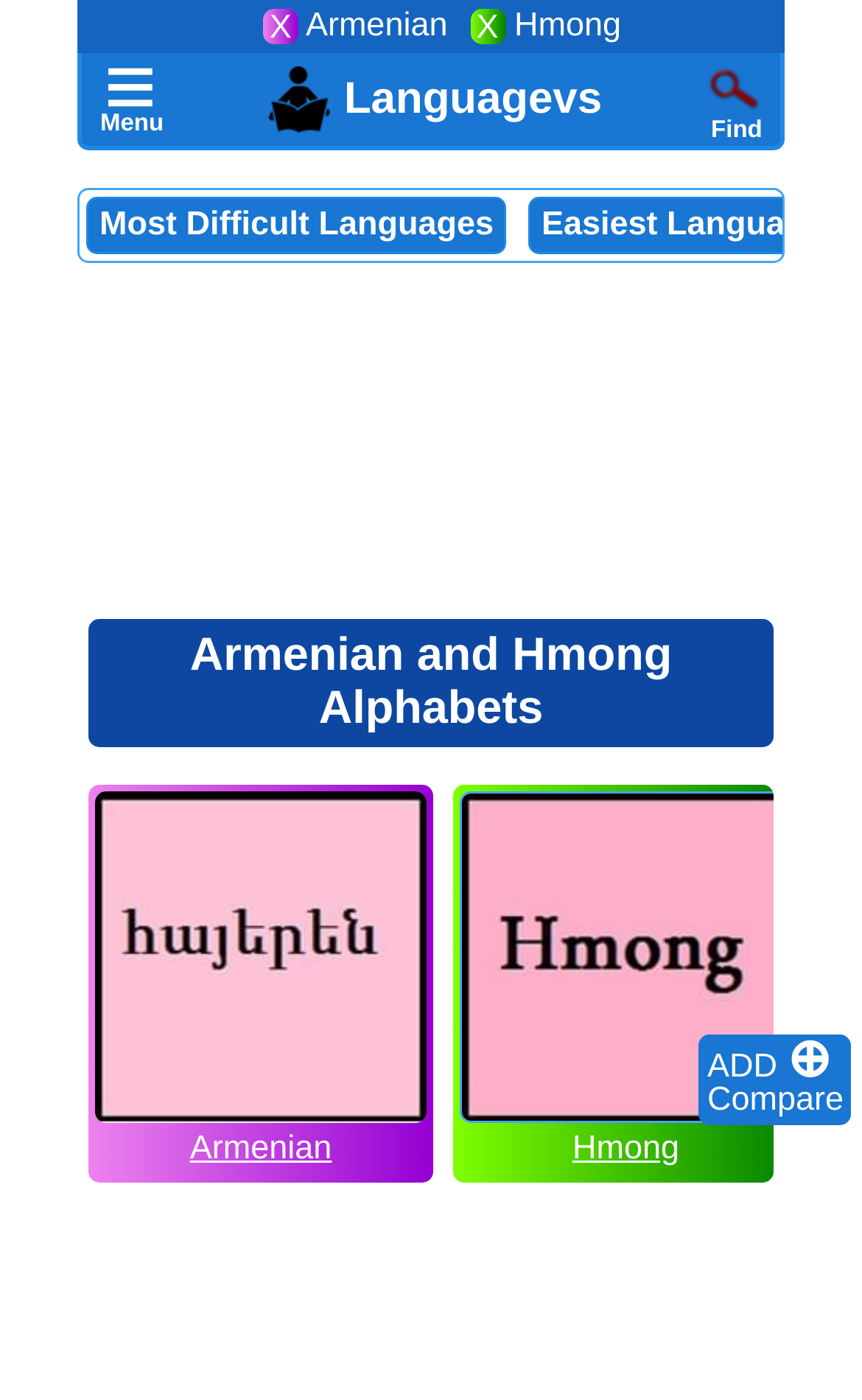What is the purpose of the search icon?
Kindly answer the question with as much detail as you can.

The search icon is located at the top of the webpage, and it is likely that clicking this icon will allow users to search for specific languages to compare or learn more about.